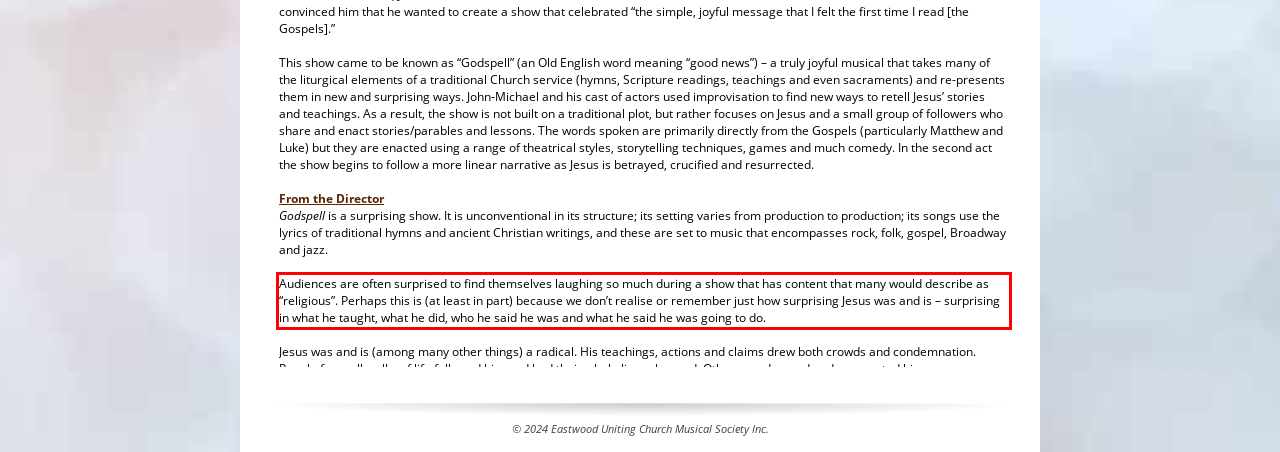Please extract the text content within the red bounding box on the webpage screenshot using OCR.

Audiences are often surprised to find themselves laughing so much during a show that has content that many would describe as “religious”. Perhaps this is (at least in part) because we don’t realise or remember just how surprising Jesus was and is – surprising in what he taught, what he did, who he said he was and what he said he was going to do.